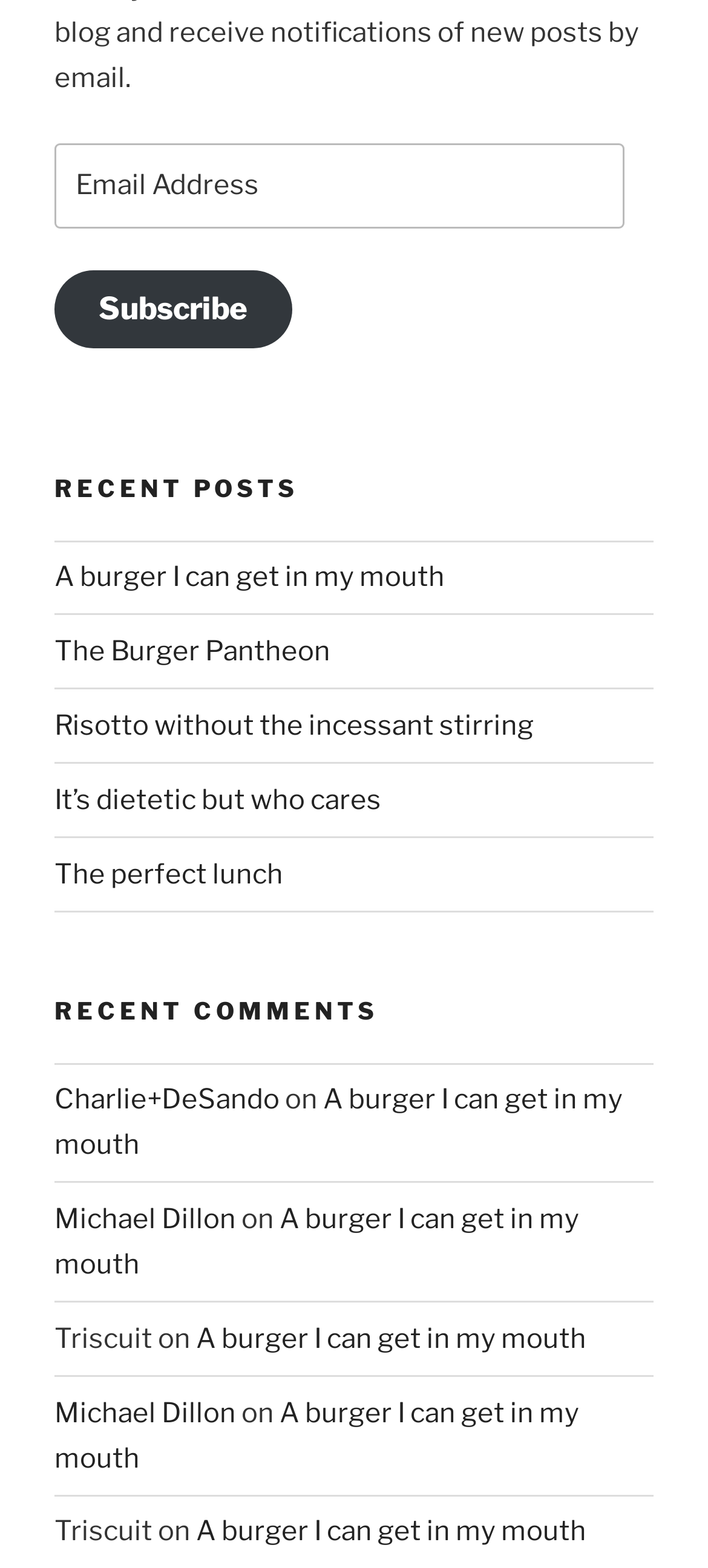Use a single word or phrase to answer the question:
What is the title of the second recent post?

The Burger Pantheon